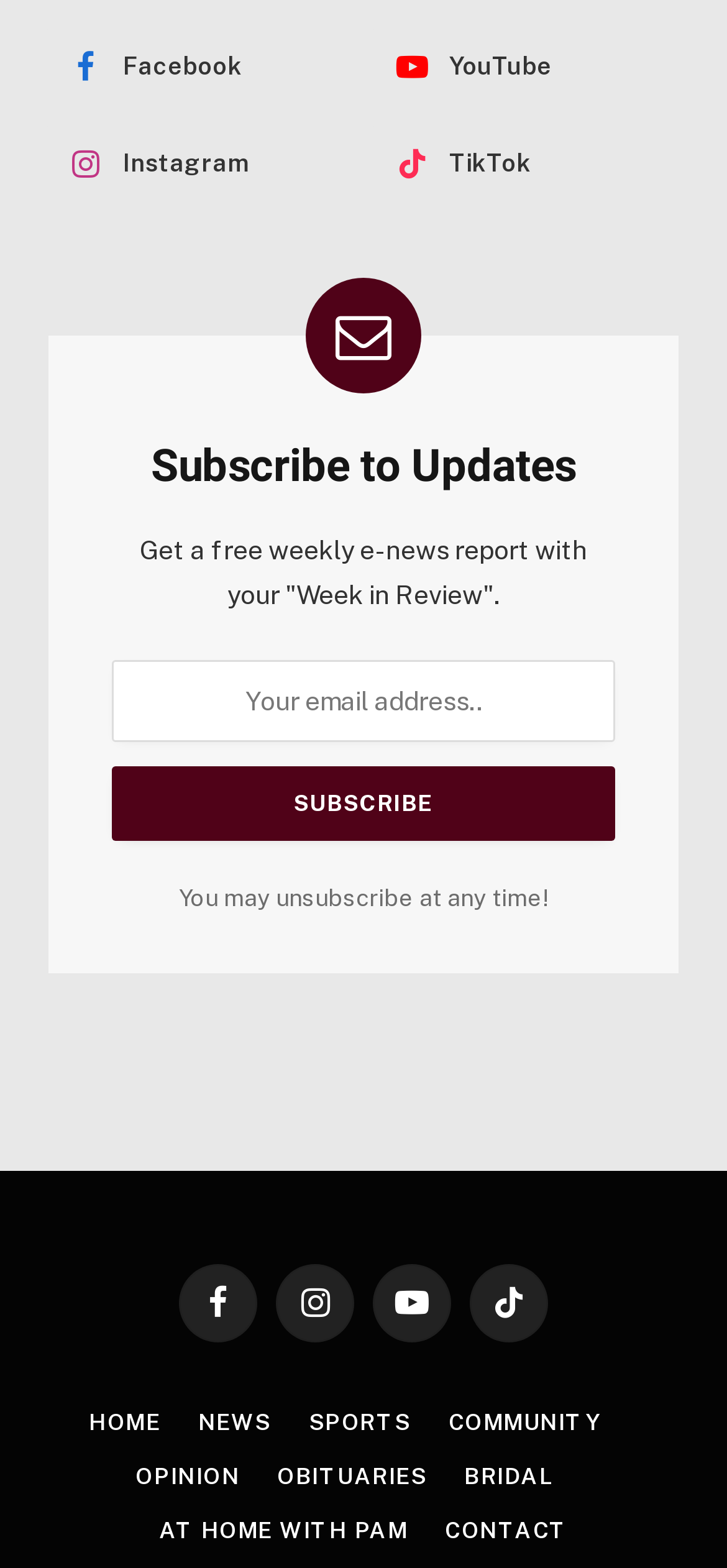Determine the bounding box coordinates of the element's region needed to click to follow the instruction: "Visit Ashley Martinez's profile". Provide these coordinates as four float numbers between 0 and 1, formatted as [left, top, right, bottom].

None